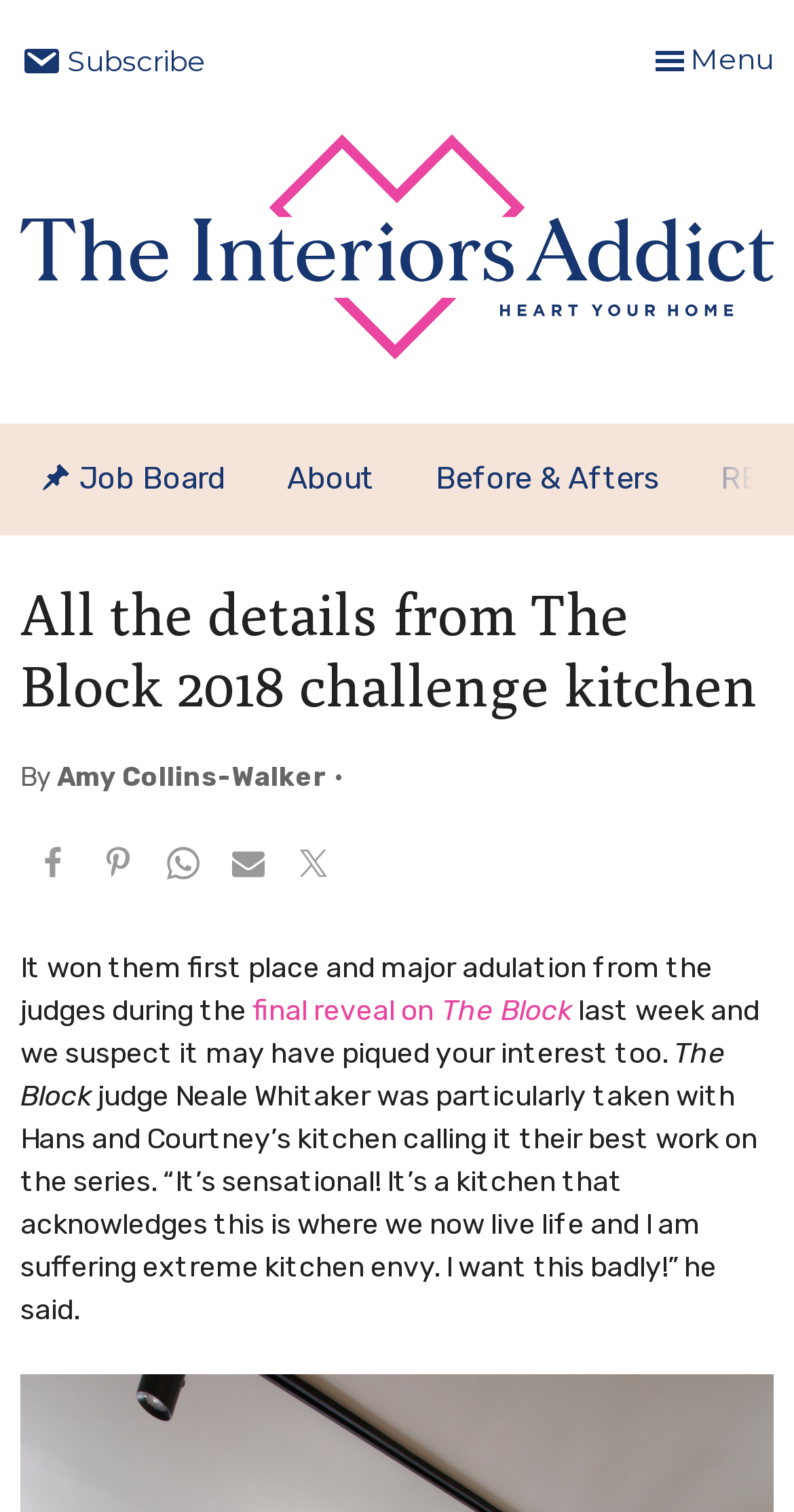Generate a thorough caption detailing the webpage content.

The webpage is about a blog post discussing a kitchen design from The Block 2018 challenge. At the top, there are four skip links to navigate to primary navigation, main content, primary sidebar, and footer. Below these links, there is a large image that spans almost the entire width of the page. 

To the top-left of the image, there is a link to the website's logo, "The Interiors Addict", and a static text "Heart Your Home" next to it. On the top-right corner, there is a button to toggle the menu and a link to subscribe.

Below the image, there is a main navigation menu with links to "Job Board", "About", and "Before & Afters". The main content of the page starts with a header that contains the title "All the details from The Block 2018 challenge kitchen" and the author's name, "Amy Collins-Walker". 

Below the header, there are social media sharing links to Facebook, Pinterest, and Twitter, each accompanied by an icon. The main article starts with a paragraph that discusses the kitchen design, mentioning that it won first place and impressed the judges. The text continues to describe the judges' reactions, including a quote from judge Neale Whitaker.